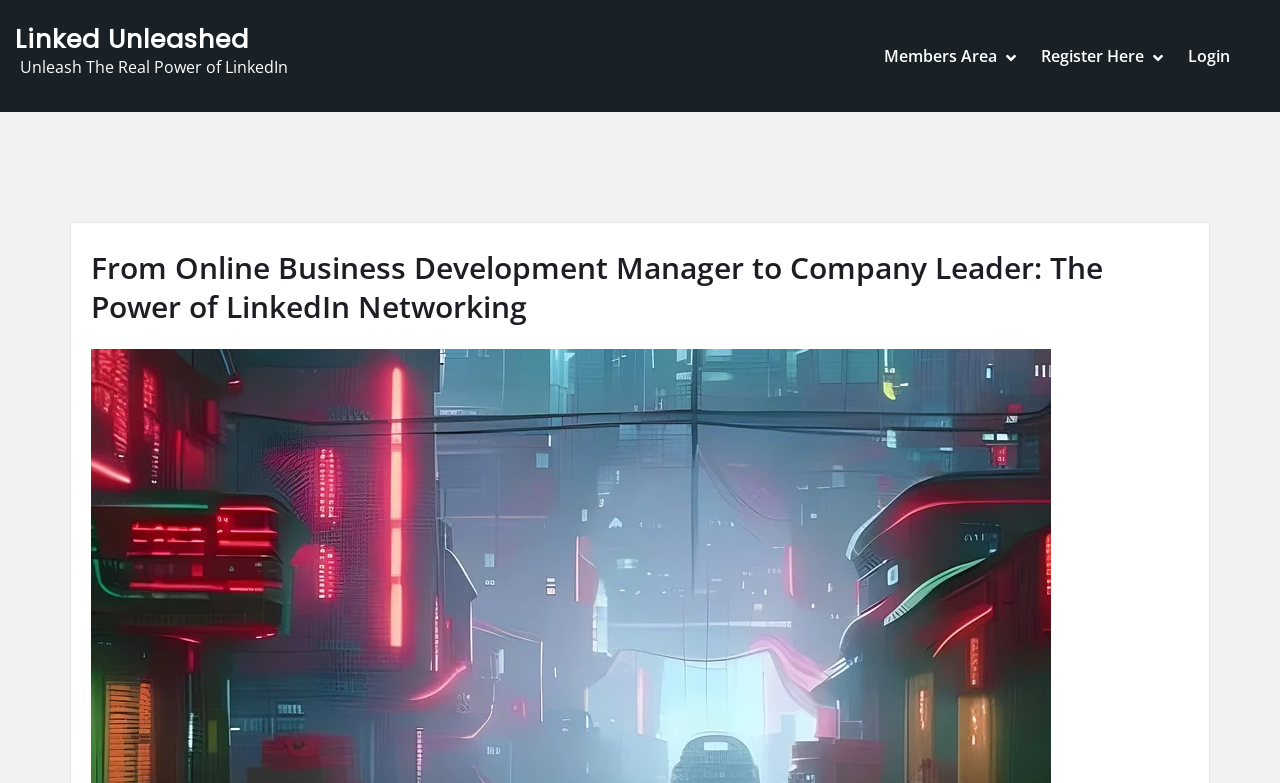What is the menu item below 'Members Area'?
Give a single word or phrase answer based on the content of the image.

Download Leads